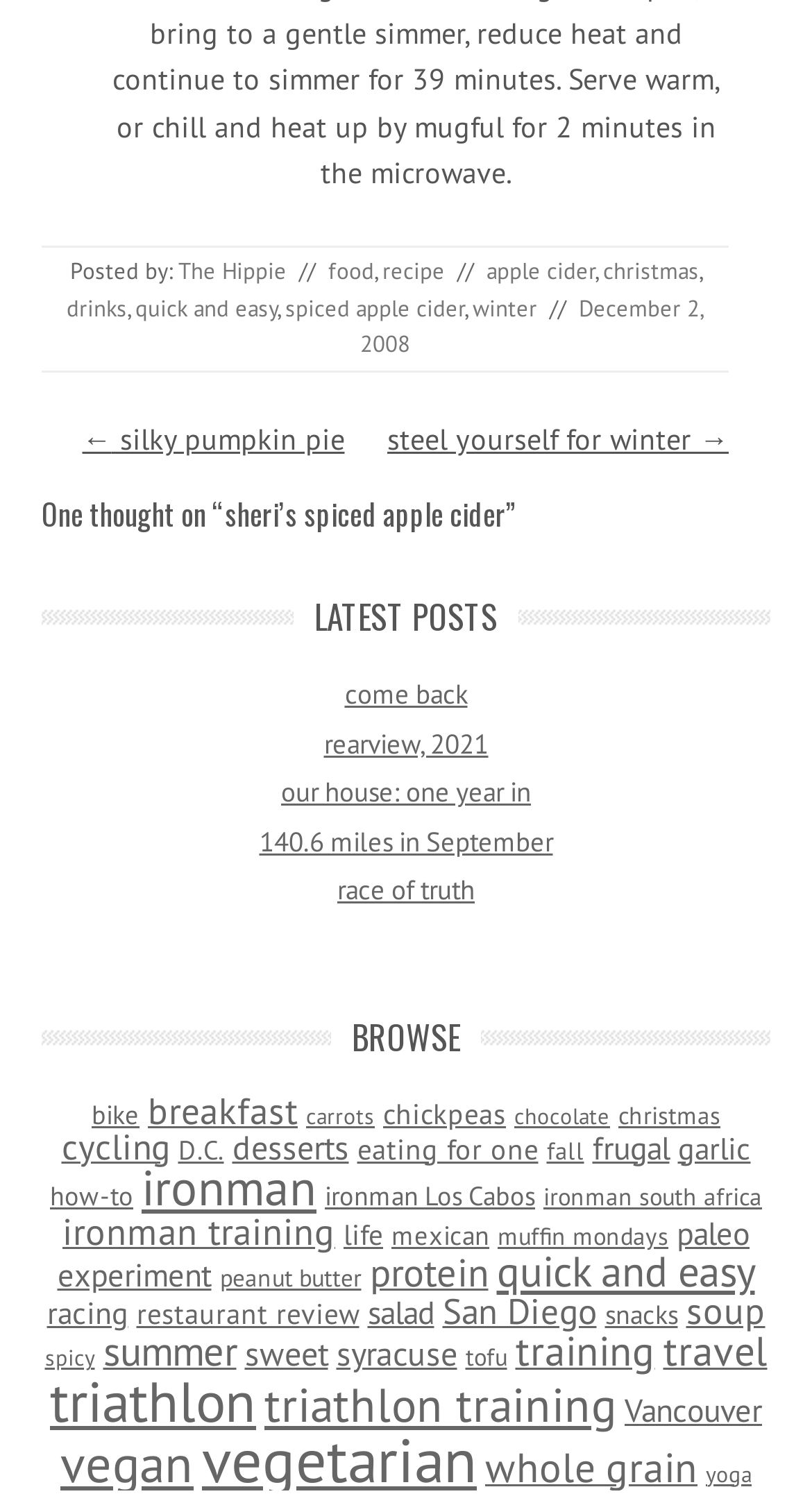What is the title of the post?
From the details in the image, provide a complete and detailed answer to the question.

The title of the post can be inferred from the 'One thought on “sheri’s spiced apple cider”' heading, which suggests that the post is about Sheri's Spiced Apple Cider.